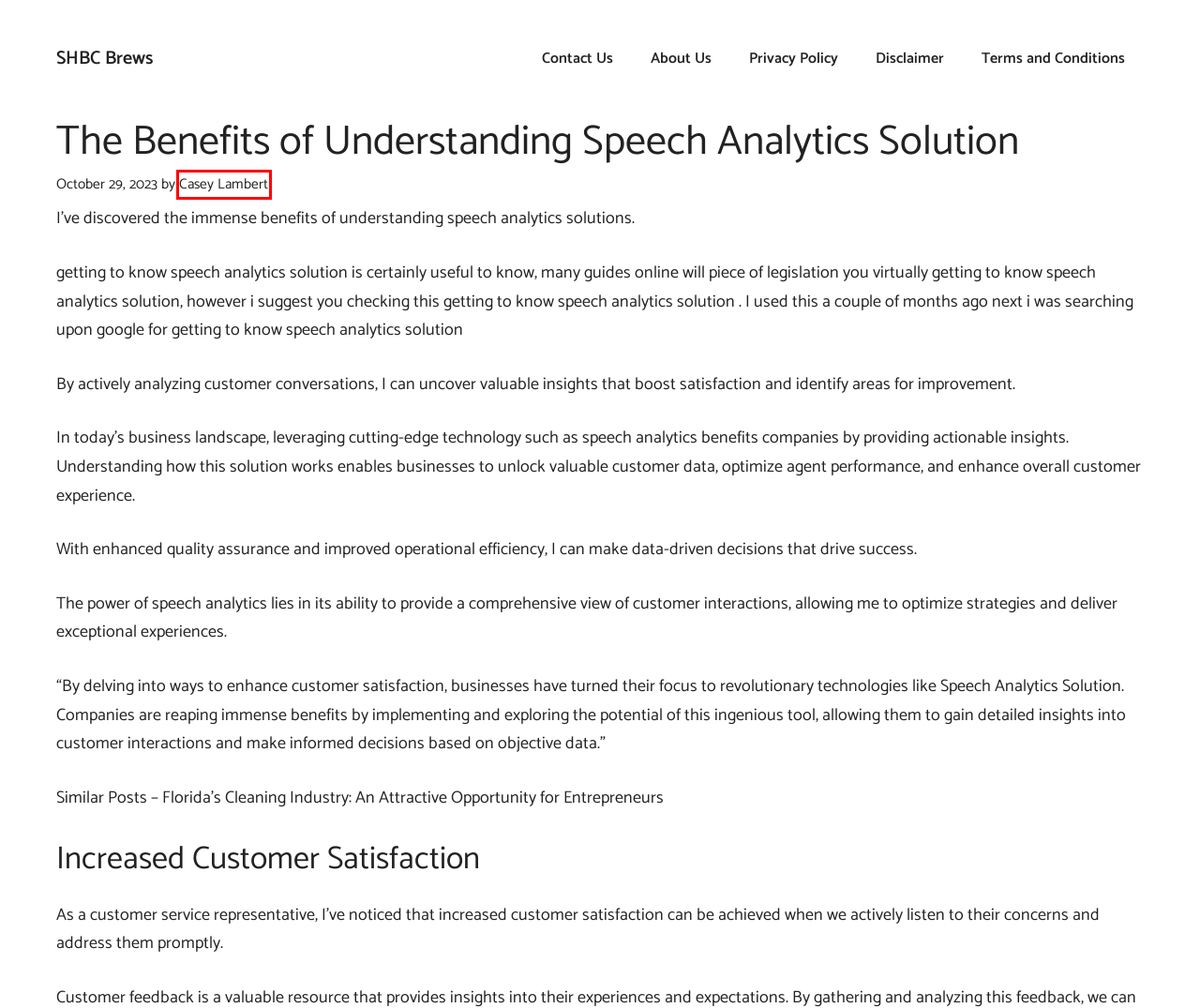Review the screenshot of a webpage that includes a red bounding box. Choose the most suitable webpage description that matches the new webpage after clicking the element within the red bounding box. Here are the candidates:
A. Privacy Policy - SHBC Brews
B. How To Use A Speech Analytics Solution For Sales?
C. Casey Lambert, Author at SHBC Brews
D. Disclaimer - SHBC Brews
E. SHBC Brews - Crafting the Perfect Sip
F. About Us - SHBC Brews
G. Contact Us - SHBC Brews
H. Terms and Conditions - SHBC Brews

C